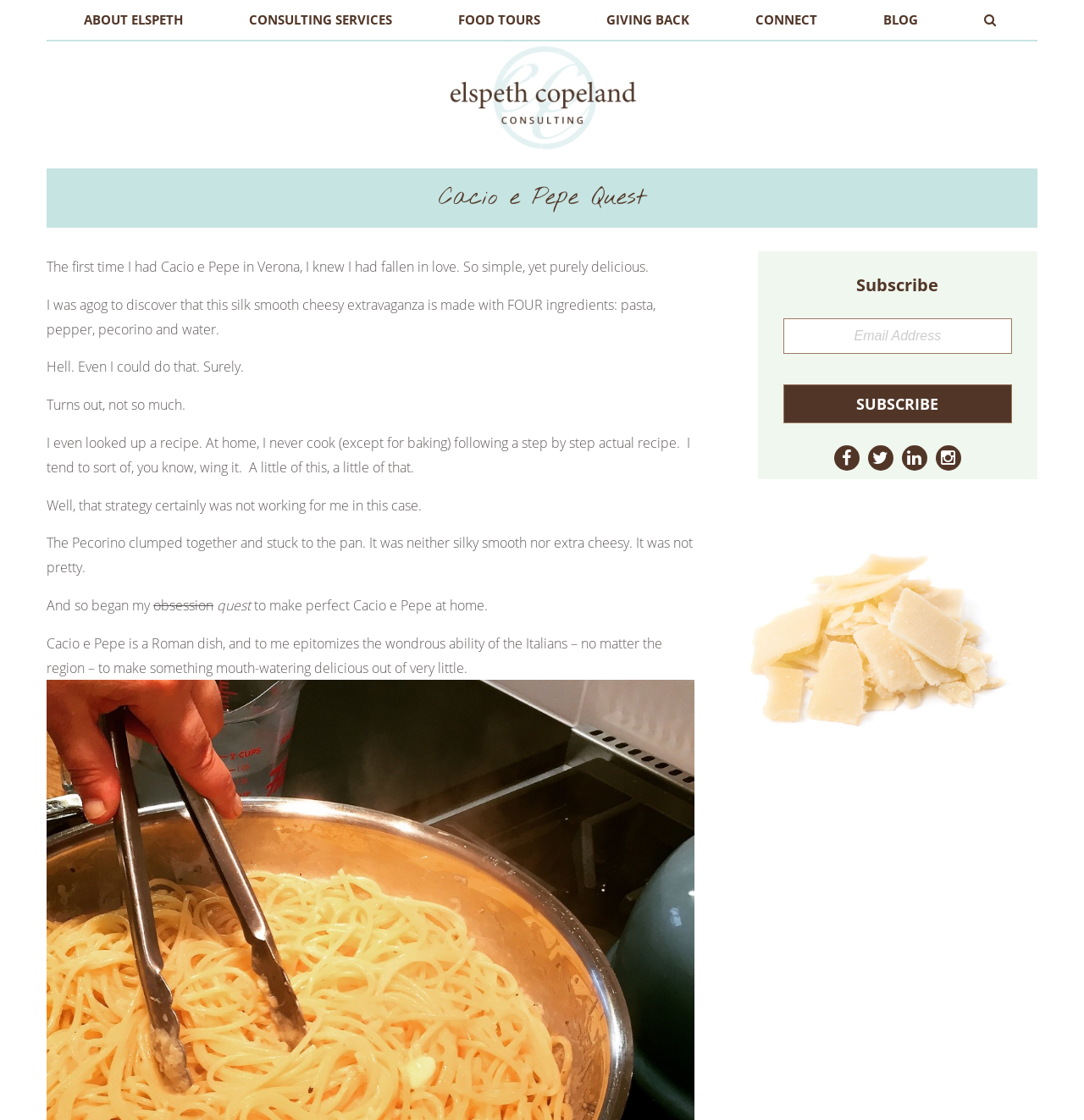Point out the bounding box coordinates of the section to click in order to follow this instruction: "Click on the 'Subscribe' button".

[0.722, 0.343, 0.934, 0.378]